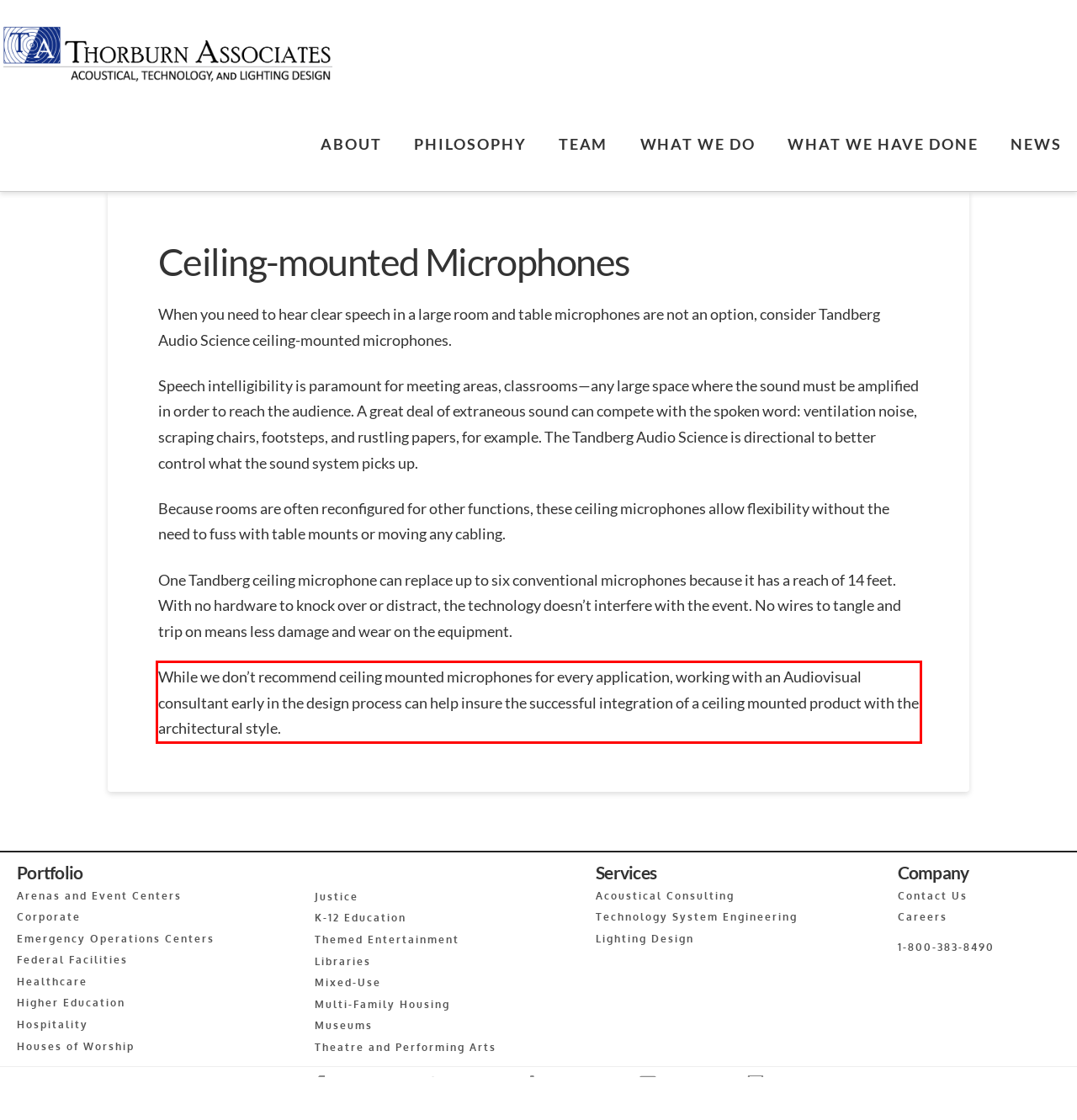Observe the screenshot of the webpage that includes a red rectangle bounding box. Conduct OCR on the content inside this red bounding box and generate the text.

While we don’t recommend ceiling mounted microphones for every application, working with an Audiovisual consultant early in the design process can help insure the successful integration of a ceiling mounted product with the architectural style.